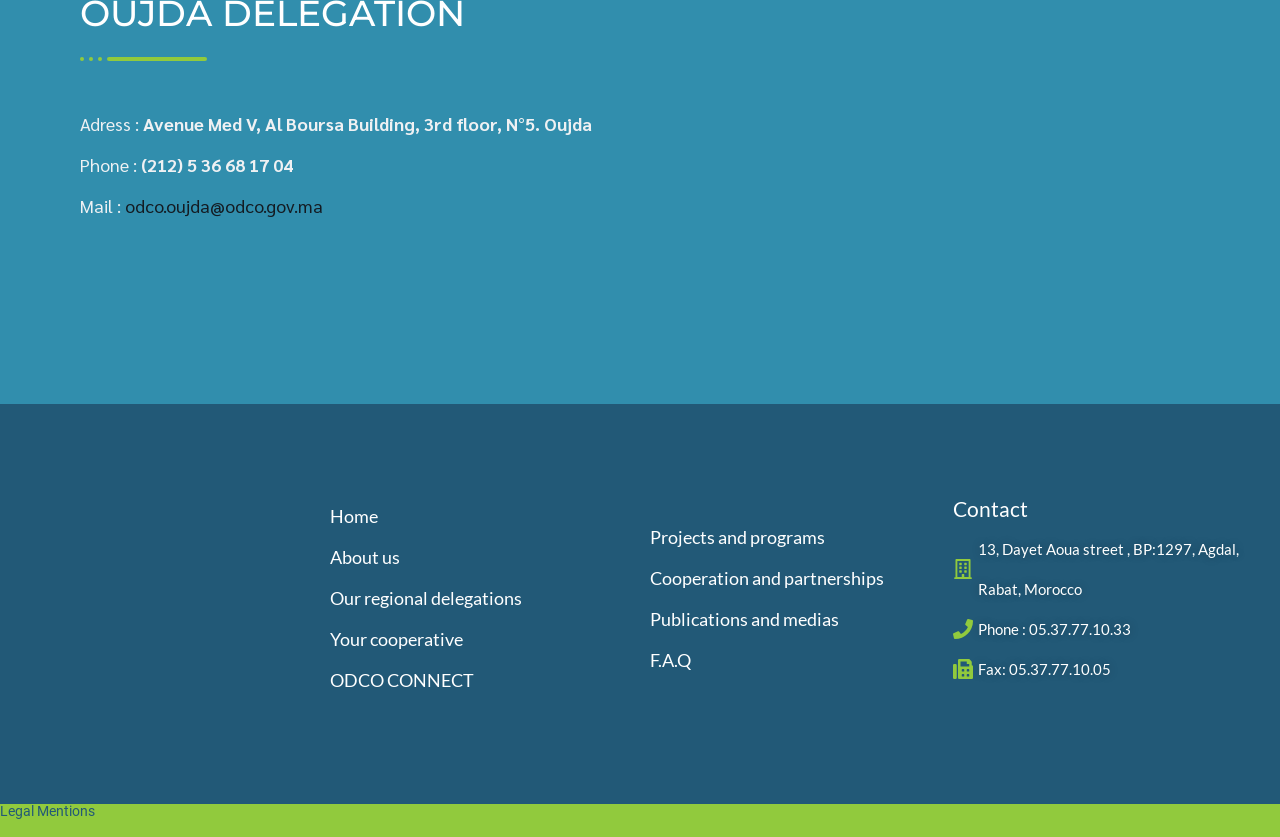Respond to the following question with a brief word or phrase:
What is the email address of ODCO?

odco.oujda@odco.gov.ma